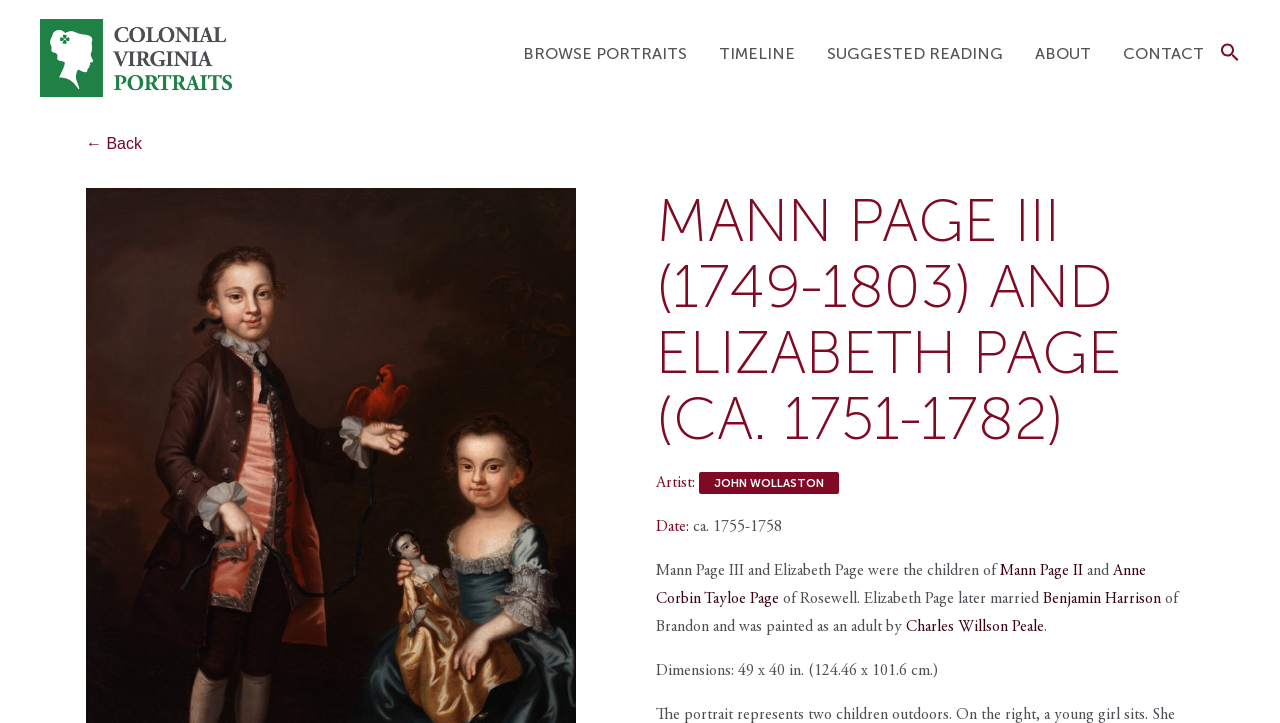Give a short answer to this question using one word or a phrase:
Who painted the portrait?

John Wollaston